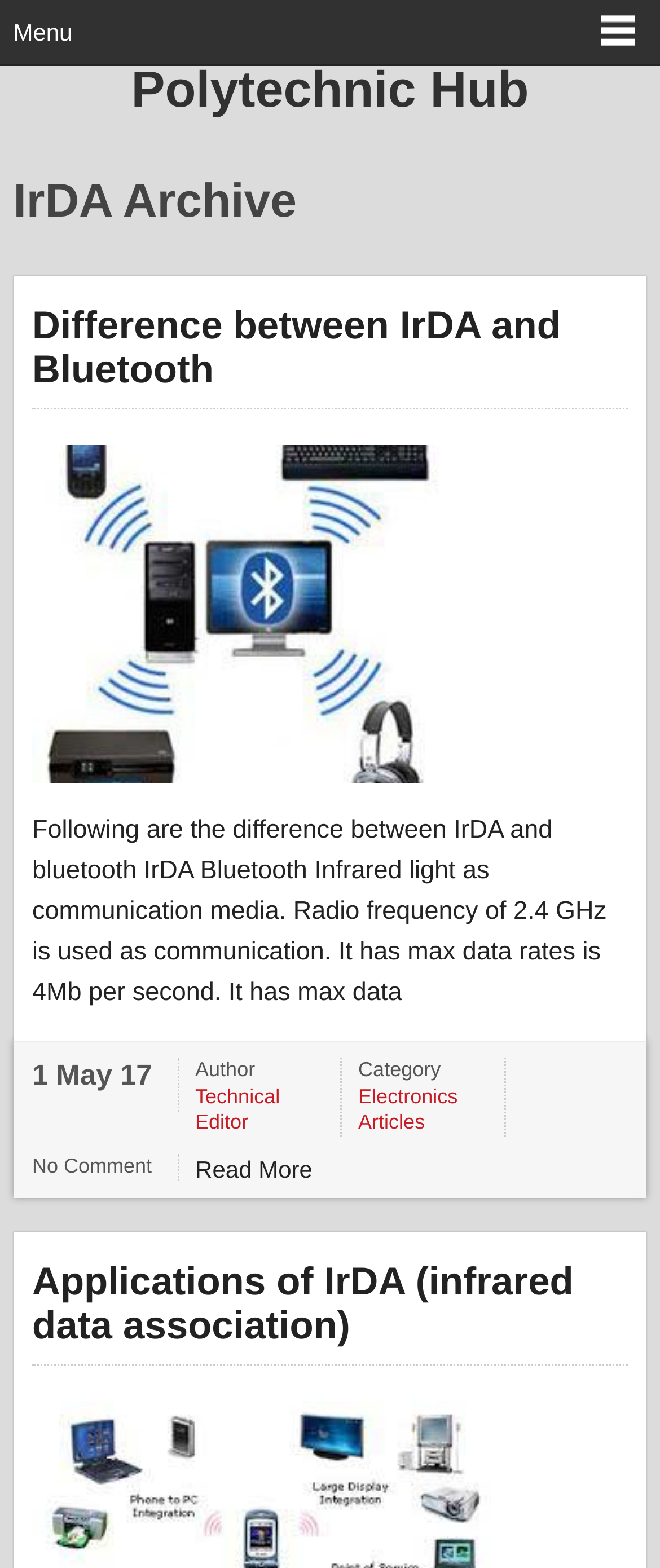What is the category of the article?
Please elaborate on the answer to the question with detailed information.

The category of the article can be found in the section that provides metadata about the article. It is listed as 'Electronics Articles'.